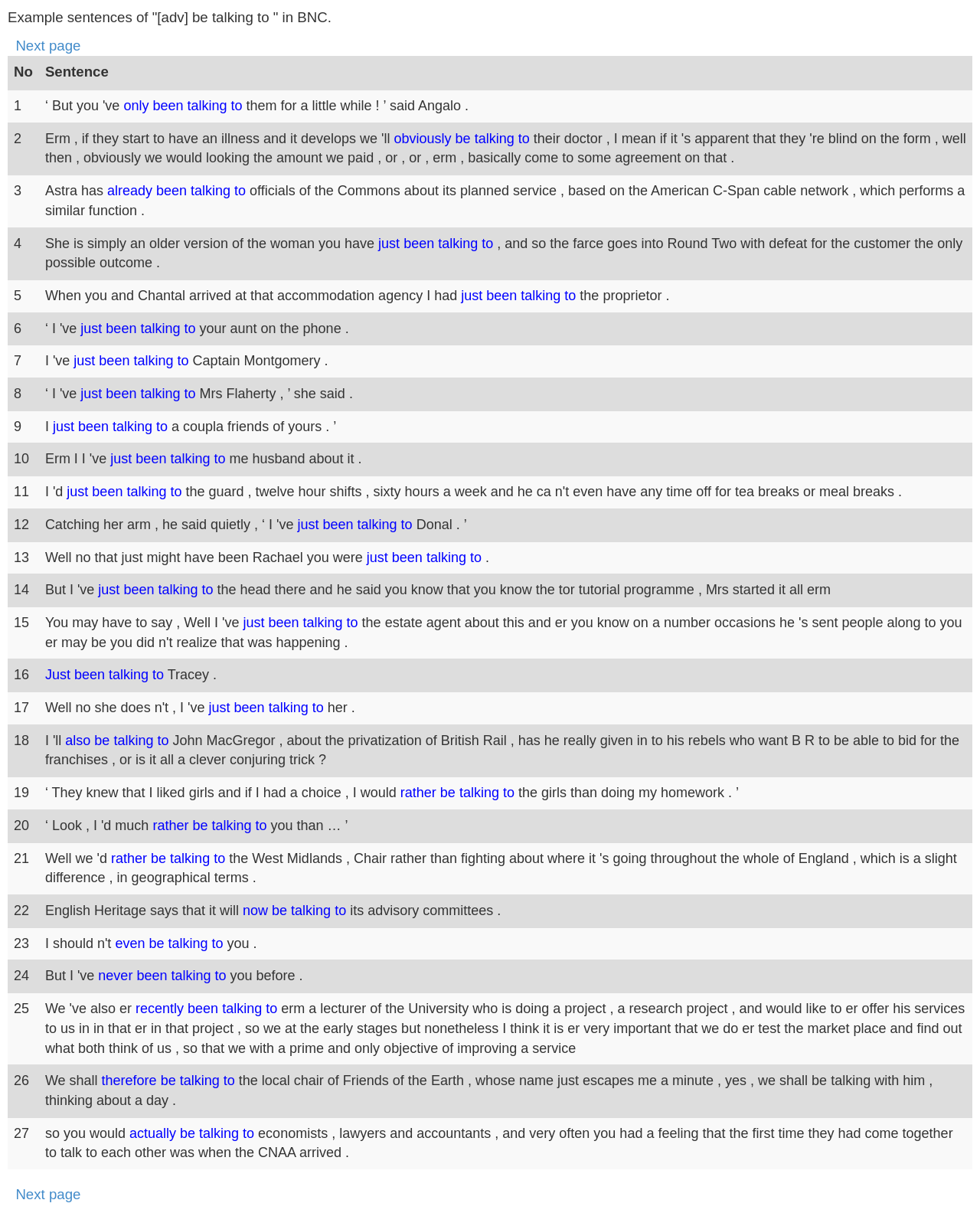Answer the question in a single word or phrase:
What is the format of the sentence numbers?

Sequential numbers